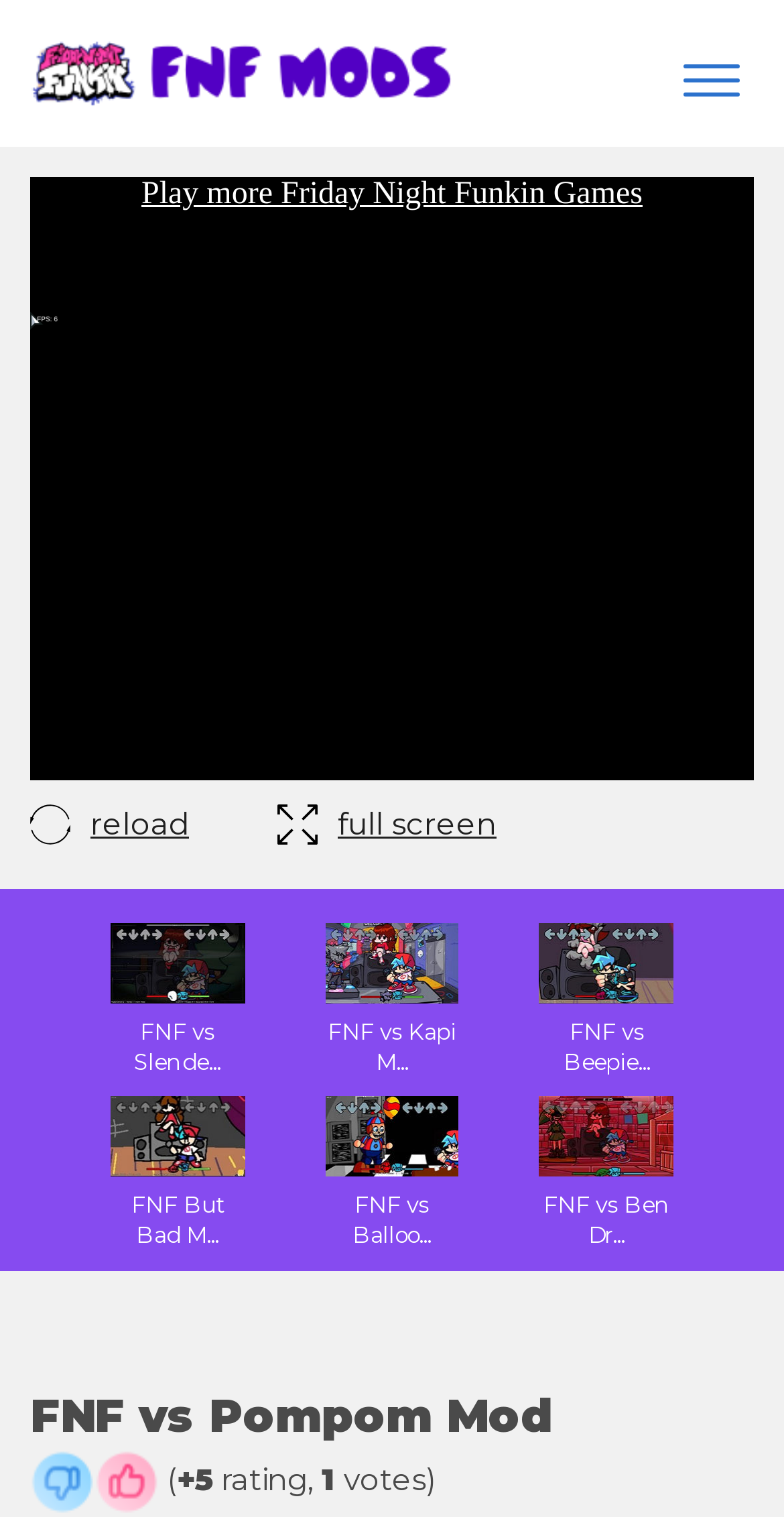Determine the bounding box coordinates for the region that must be clicked to execute the following instruction: "Reload the game".

[0.038, 0.53, 0.344, 0.555]